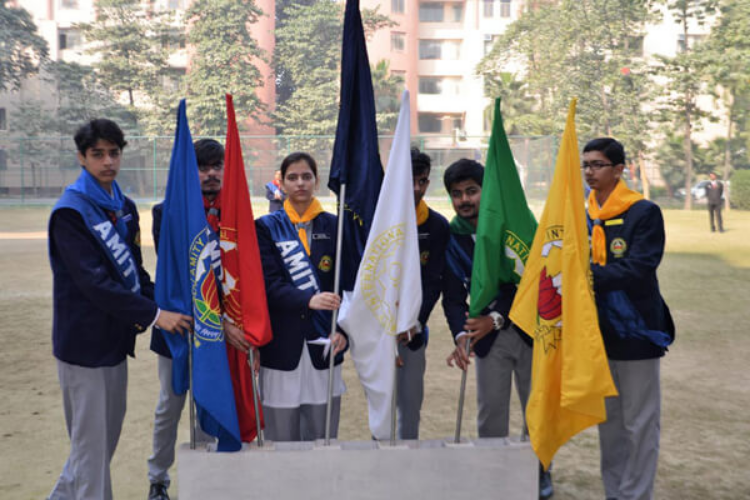Generate an elaborate caption that includes all aspects of the image.

The image captures the Investiture Ceremony held by the school on Republic Day, January 26, 2017. Six students, dressed in formal school blazers adorned with various insignias and sashes, stand proudly as they hold flags representing different roles and responsibilities within the Student Council. The vibrant colors of the flags—red, blue, green, yellow, and white—symbolize the diversity of leadership and the commitment to uphold the school's ethos. The backdrop showcases a well-maintained school ground, with trees and buildings indicating the vibrant campus life. This ceremony marks a significant moment as newly elected members take the oath to support the school's objectives, emphasizing leadership and honor among students.